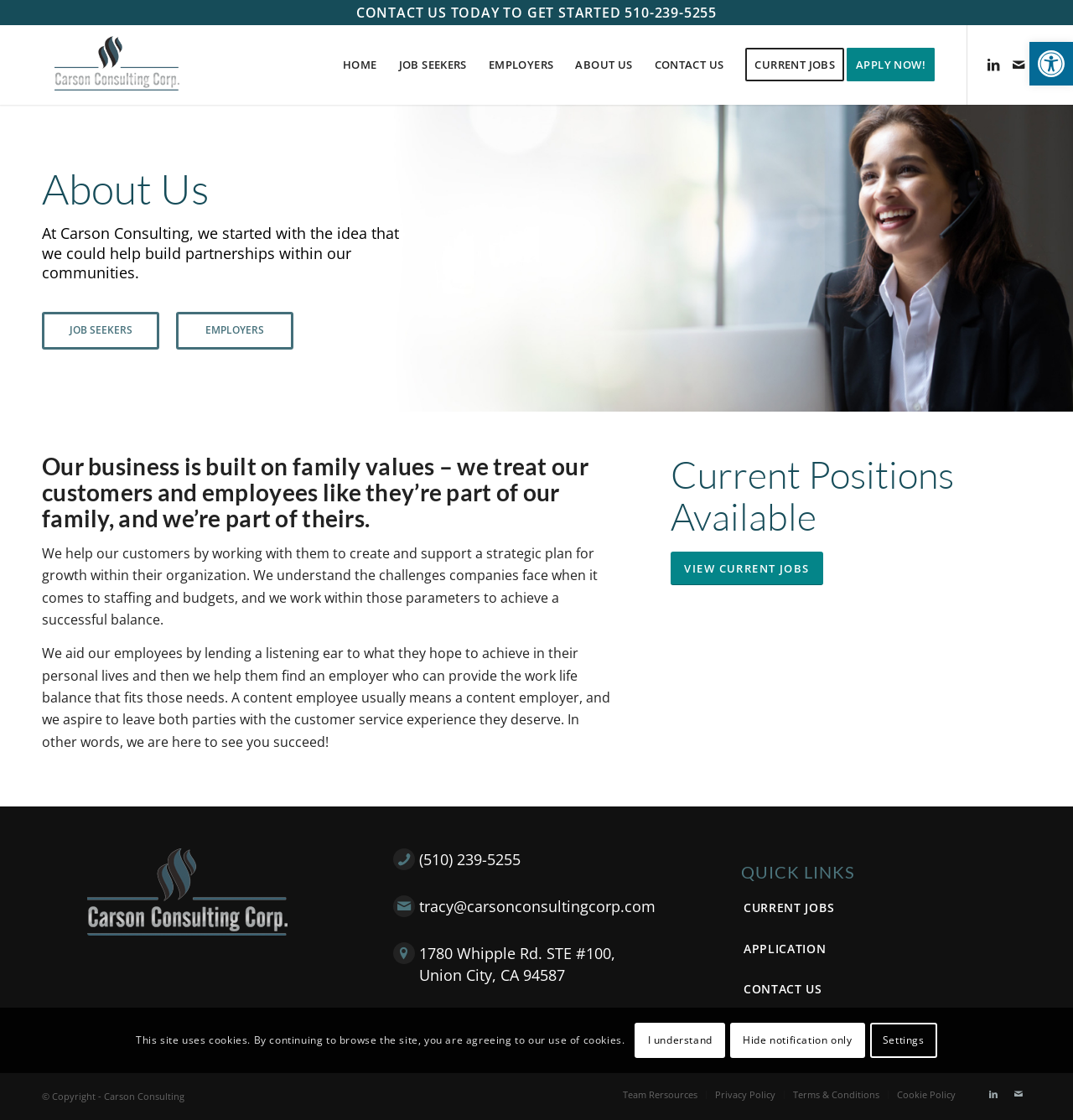What is the phone number to contact Carson Consulting Corp?
Using the image, give a concise answer in the form of a single word or short phrase.

(510) 239-5255